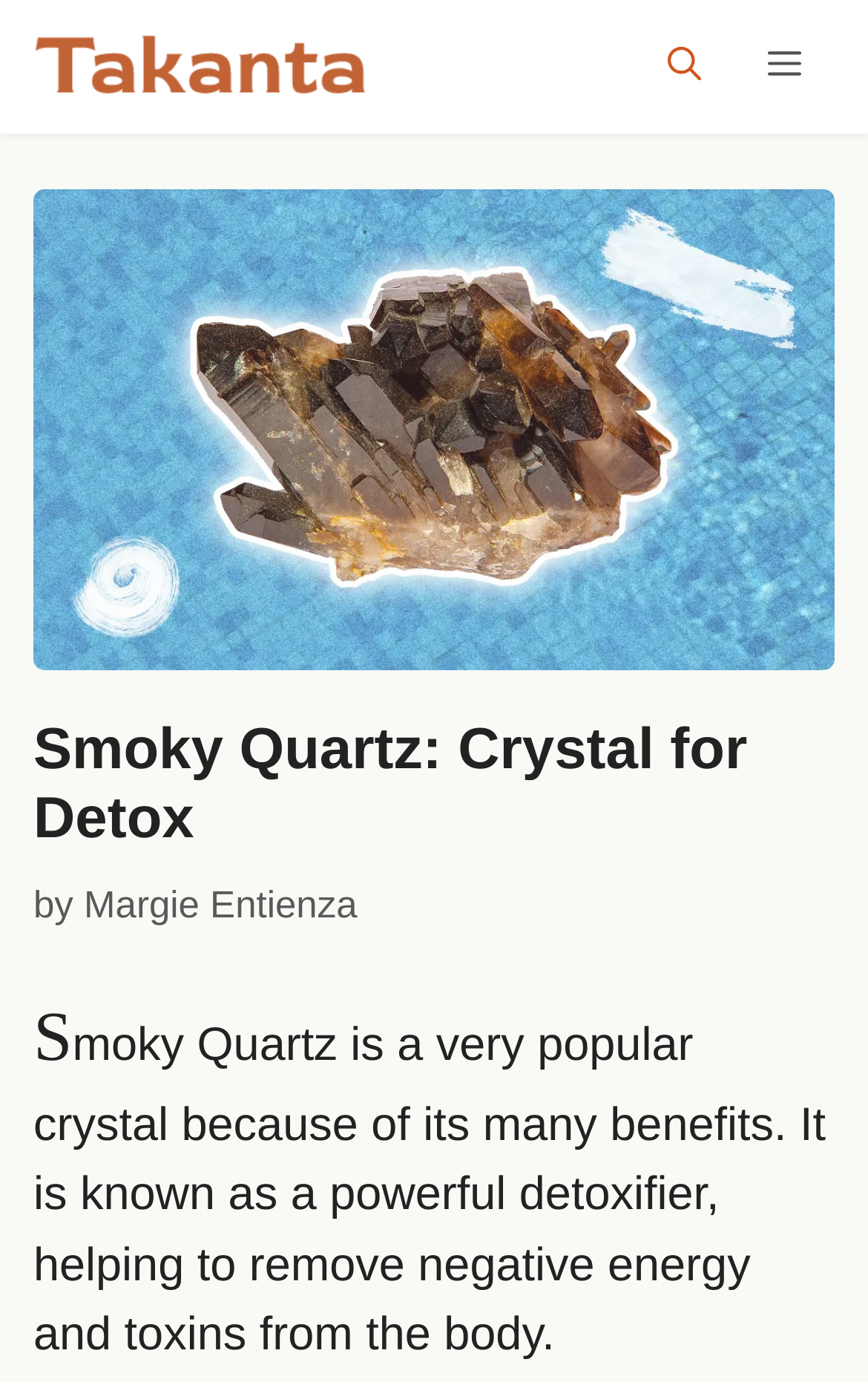Locate the bounding box of the UI element with the following description: "Margie Entienza".

[0.097, 0.639, 0.412, 0.67]